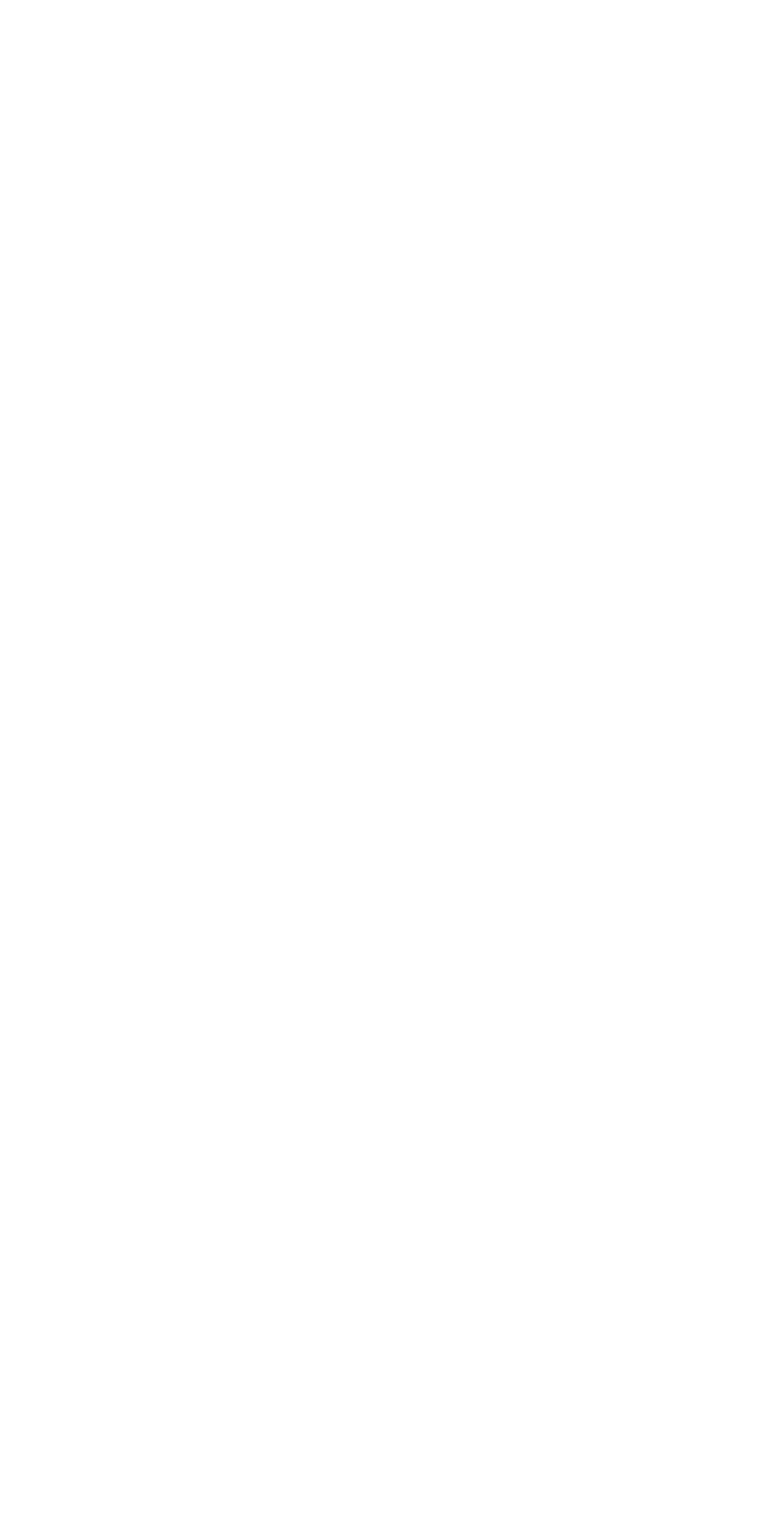What is the link below the '#MINDTHEFYOUTURE' heading?
Refer to the image and answer the question using a single word or phrase.

CONTACT